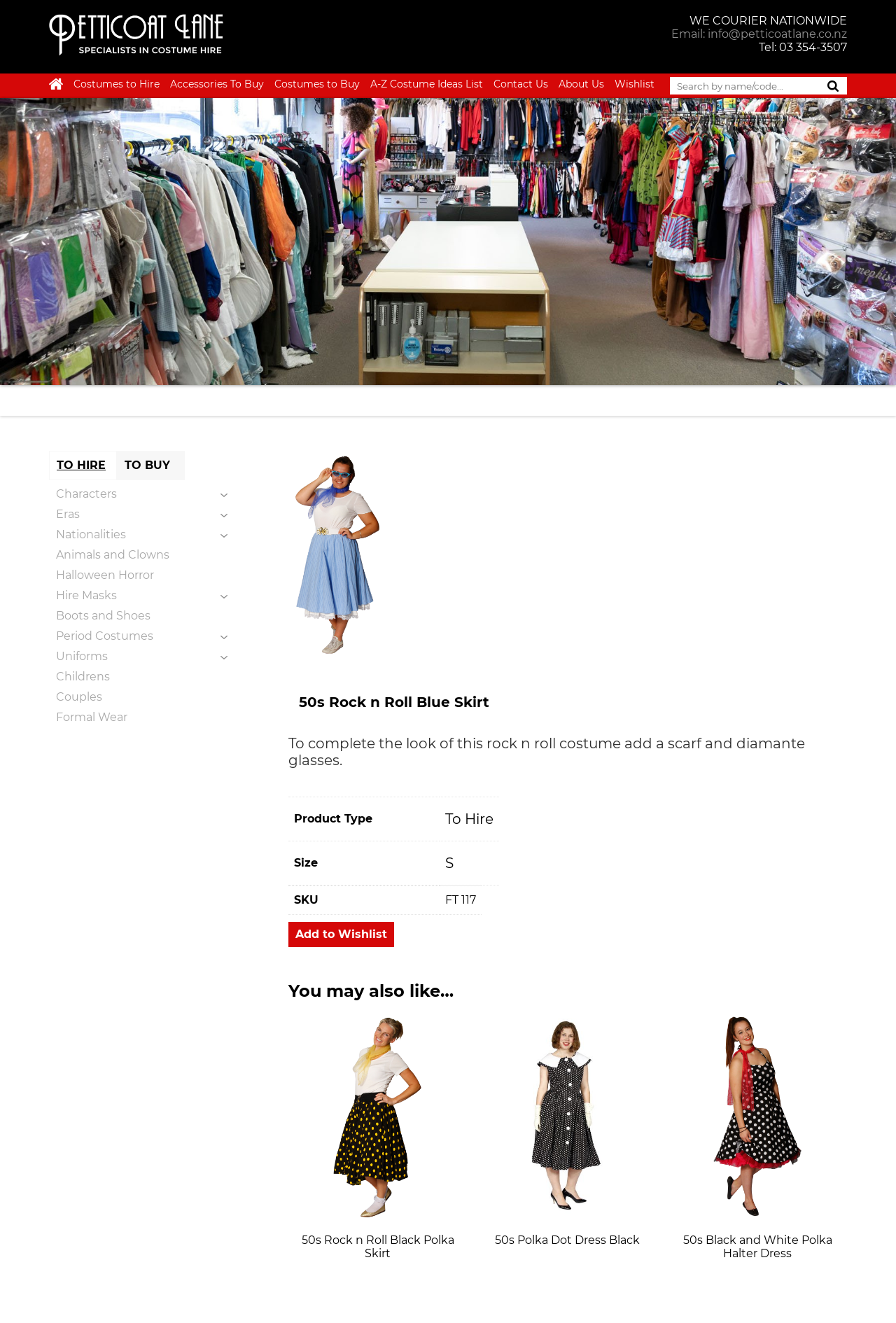Please identify the bounding box coordinates of the element I need to click to follow this instruction: "View the guest speaker information".

None